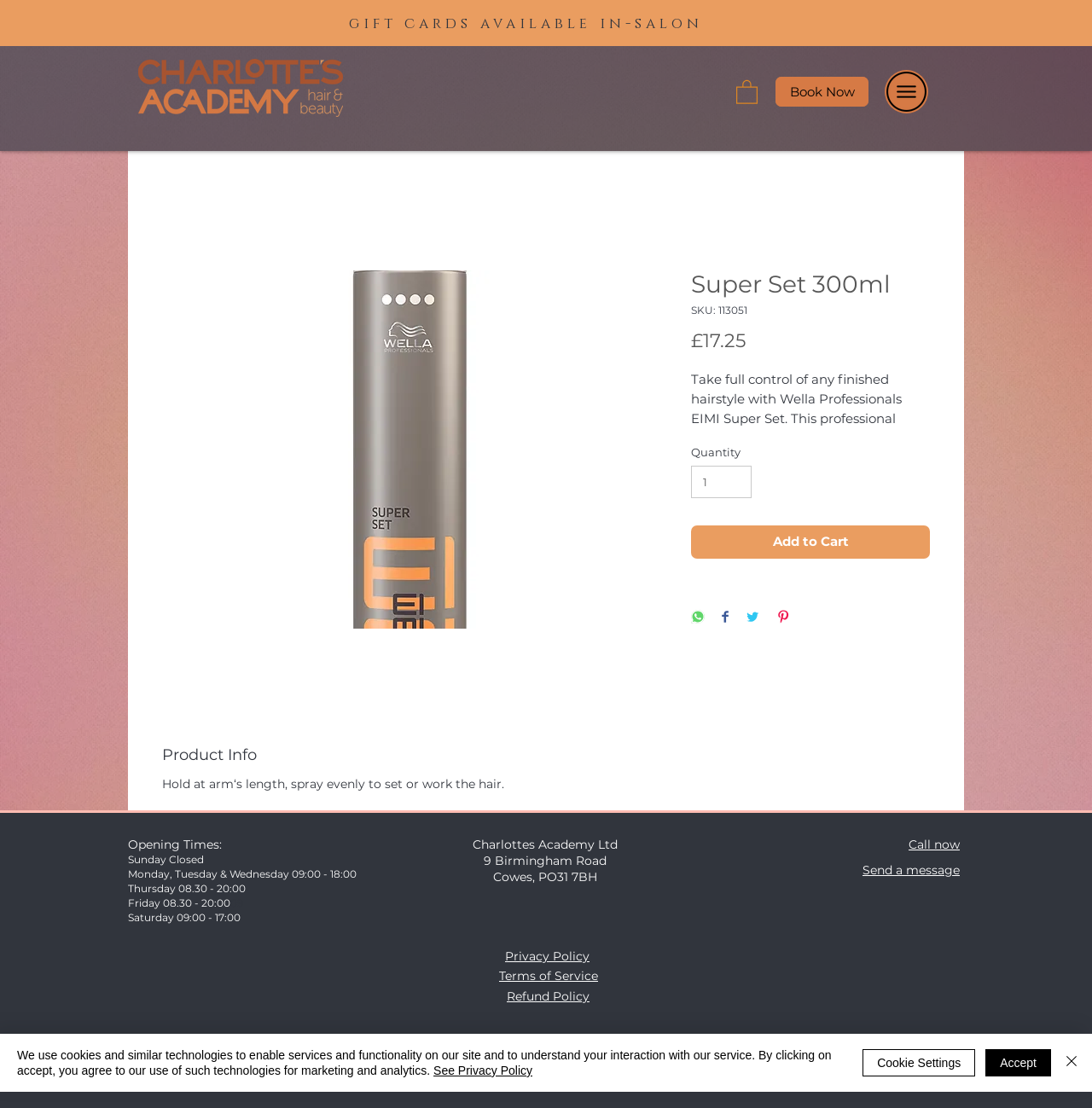Identify and provide the text of the main header on the webpage.

Super Set 300ml